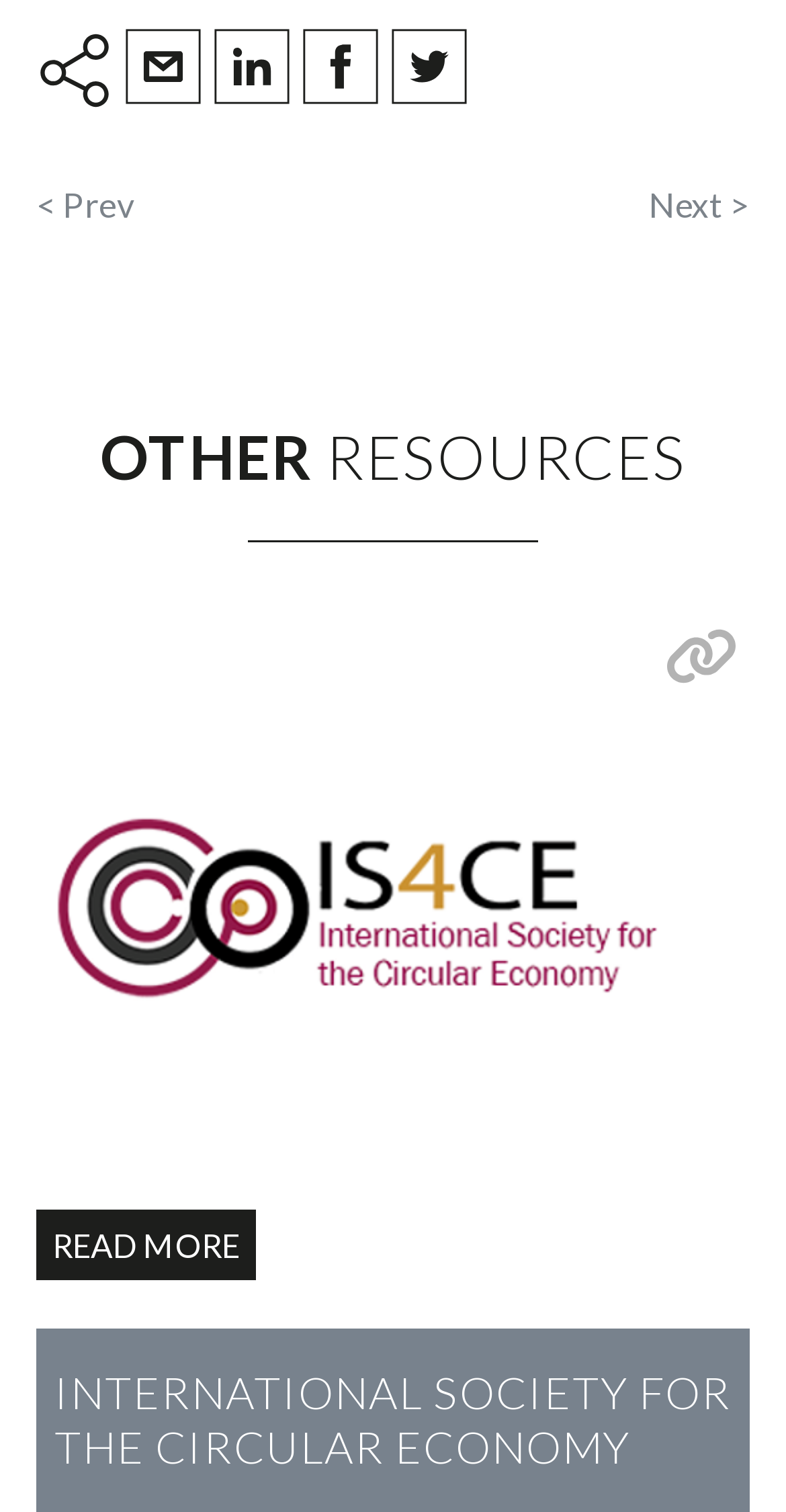How many links are available in the 'OTHER RESOURCES' section?
Please answer the question with a single word or phrase, referencing the image.

At least 3